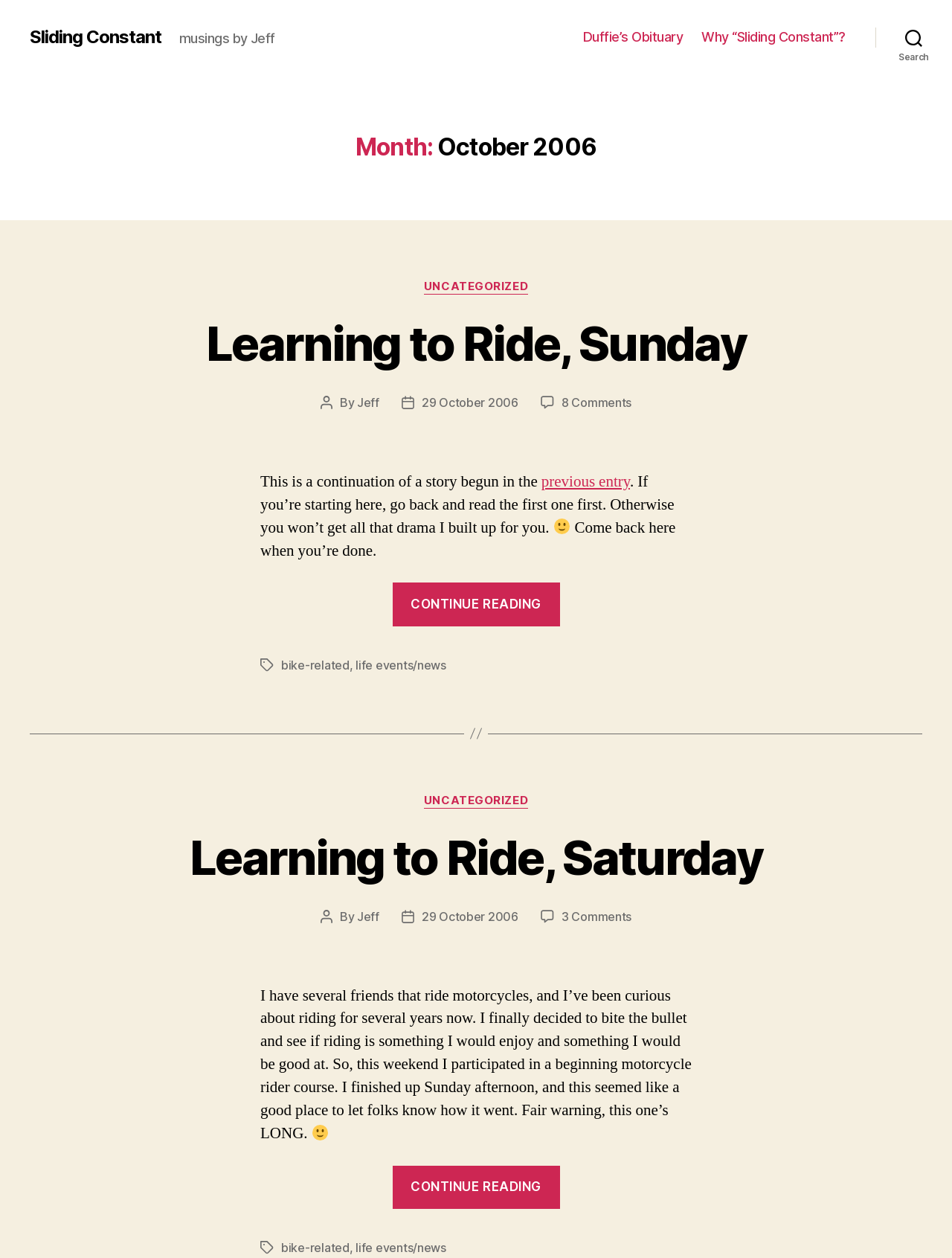Explain the webpage's design and content in an elaborate manner.

This webpage appears to be a blog post from October 2006, titled "Sliding Constant". At the top, there is a link to the blog title "Sliding Constant" and a static text "musings by Jeff". Below that, there is a horizontal navigation menu with two links: "Duffie's Obituary" and "Why 'Sliding Constant'?".

On the top right, there is a search button. Below the navigation menu, there is a header section with the title "Month: October 2006". The main content of the webpage is divided into two articles.

The first article has a header "Learning to Ride, Sunday" and contains a link to the same title. Below the header, there is information about the post author, Jeff, and the post date, October 29, 2006. The article then continues with a story about learning to ride a motorcycle, with a link to a previous entry and an image of a smiling face. The article concludes with a link to continue reading and a list of tags, including "bike-related" and "life events/news".

The second article has a header "Learning to Ride, Saturday" and contains a link to the same title. The structure of this article is similar to the first one, with information about the post author and date, followed by a story about learning to ride a motorcycle. The article also includes an image of a smiling face and concludes with a link to continue reading and a list of tags, including "bike-related" and "life events/news".